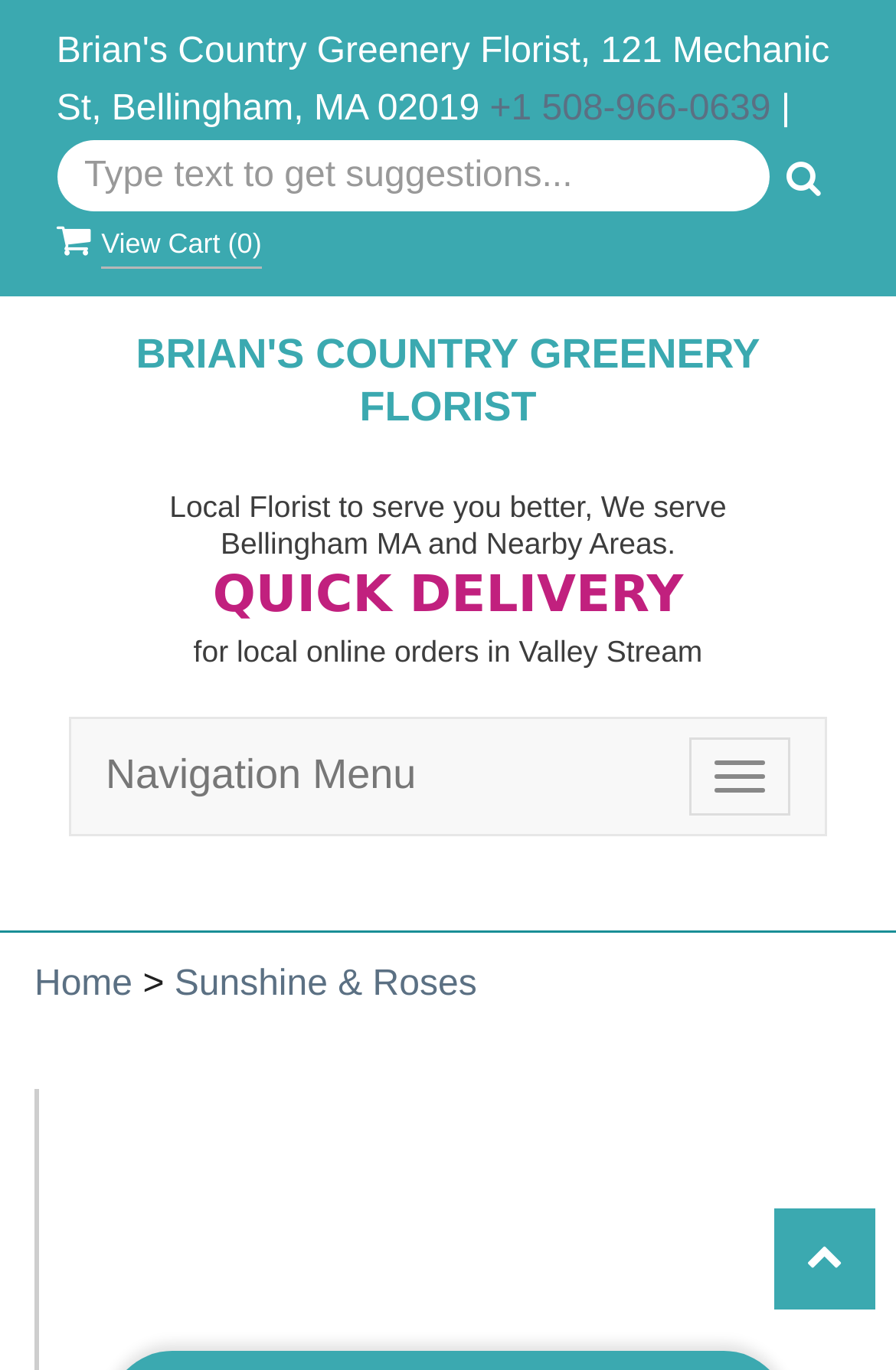Use a single word or phrase to answer the question:
What is the button at the top right corner for?

Toggle navigation